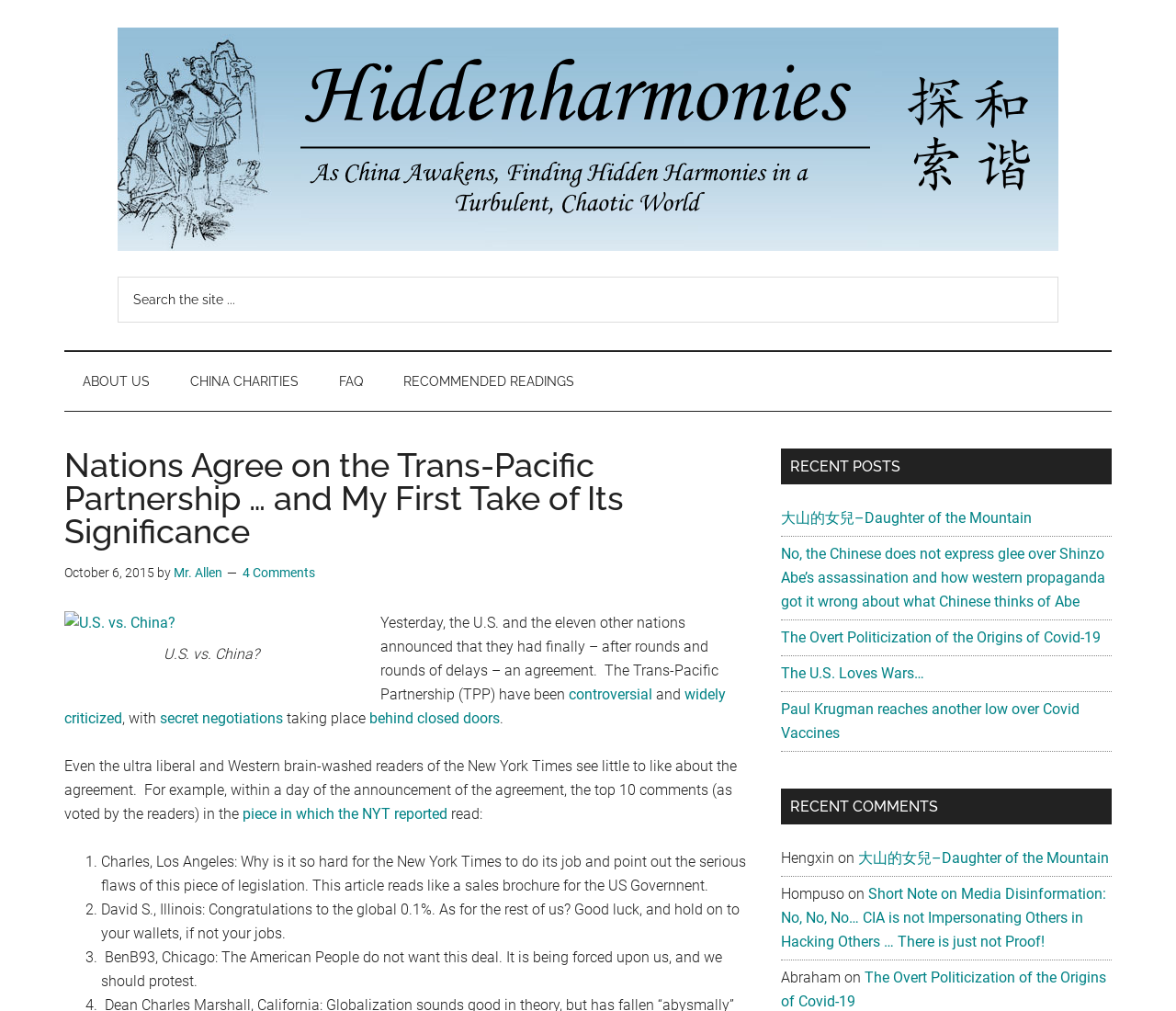Identify the bounding box coordinates for the region to click in order to carry out this instruction: "View RECENT POSTS". Provide the coordinates using four float numbers between 0 and 1, formatted as [left, top, right, bottom].

[0.664, 0.444, 0.945, 0.479]